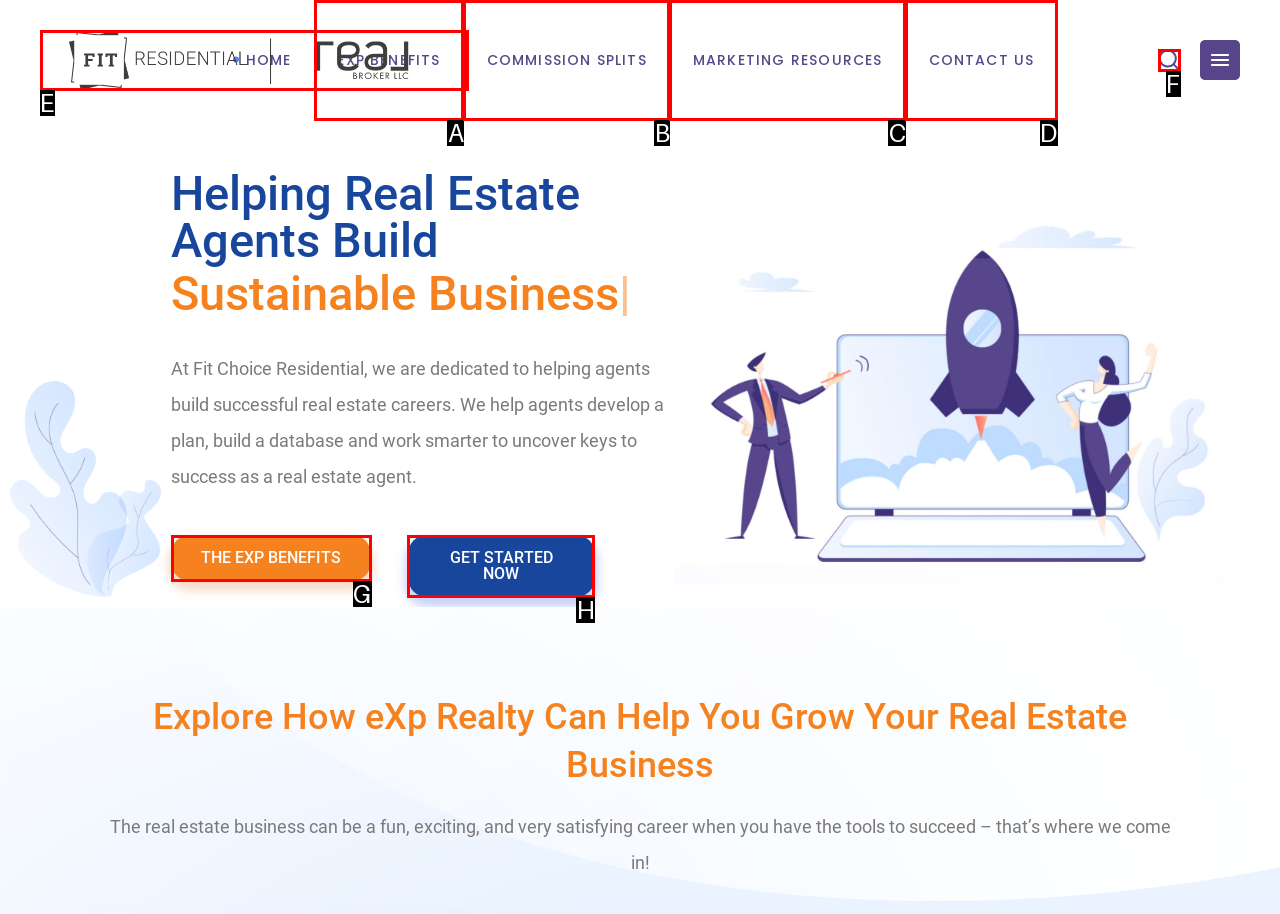Identify the HTML element that best fits the description: GET STARTED NOW. Respond with the letter of the corresponding element.

H